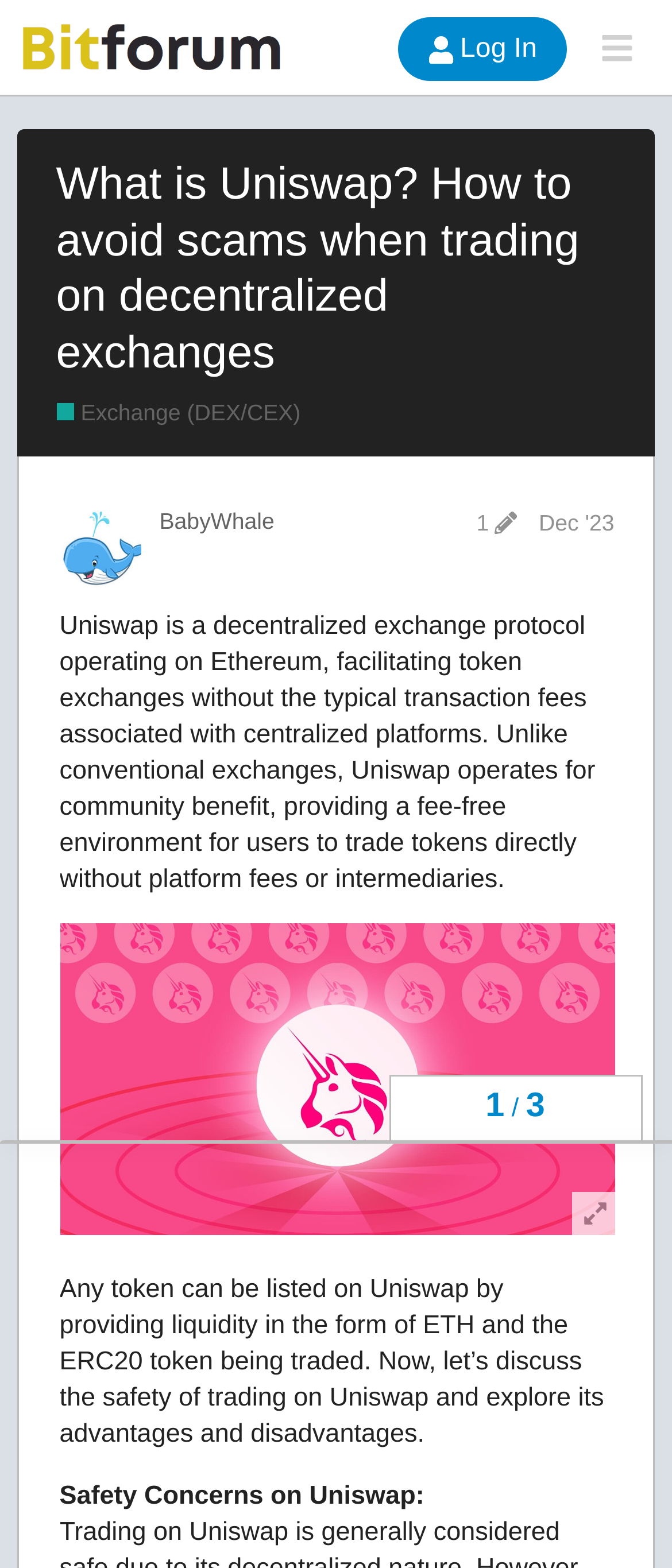Kindly determine the bounding box coordinates for the area that needs to be clicked to execute this instruction: "Read the 'What is Uniswap?' article".

[0.083, 0.1, 0.862, 0.241]